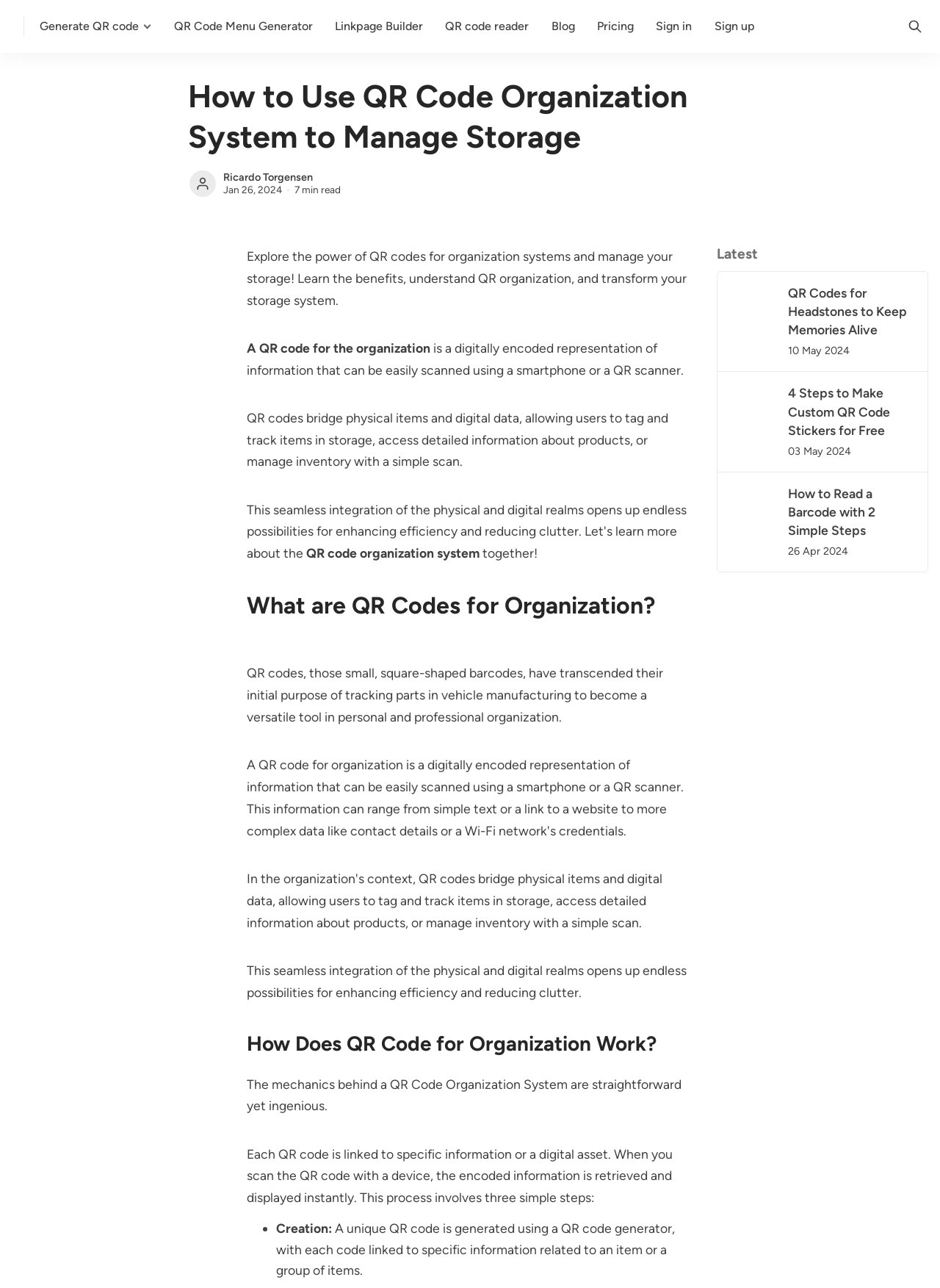Give a detailed explanation of the elements present on the webpage.

This webpage is about using QR codes for organization systems and managing storage. At the top, there are several links to related tools and services, including "Generate QR code", "QR Code Menu Generator", "Linkpage Builder", "QR code reader", "Blog", "Pricing", "Sign in", and "Sign up". On the right side of the top section, there is a search button with a magnifying glass icon.

Below the top section, there is a heading that reads "How to Use QR Code Organization System to Manage Storage". Underneath, there is a brief introduction to QR codes and their benefits in organization and storage management. The introduction is followed by several sections, each with a heading and descriptive text. The sections cover topics such as what QR codes are, how they work, and their applications in organization and storage.

On the right side of the page, there are three links to related articles, each with a heading, a brief summary, and a date. The articles are about using QR codes for headstones, making custom QR code stickers, and reading barcodes.

Throughout the page, there are several images, including icons and figures, that accompany the text and add visual interest. Overall, the page is well-organized and easy to navigate, with clear headings and concise text that explains the benefits and uses of QR codes in organization and storage management.